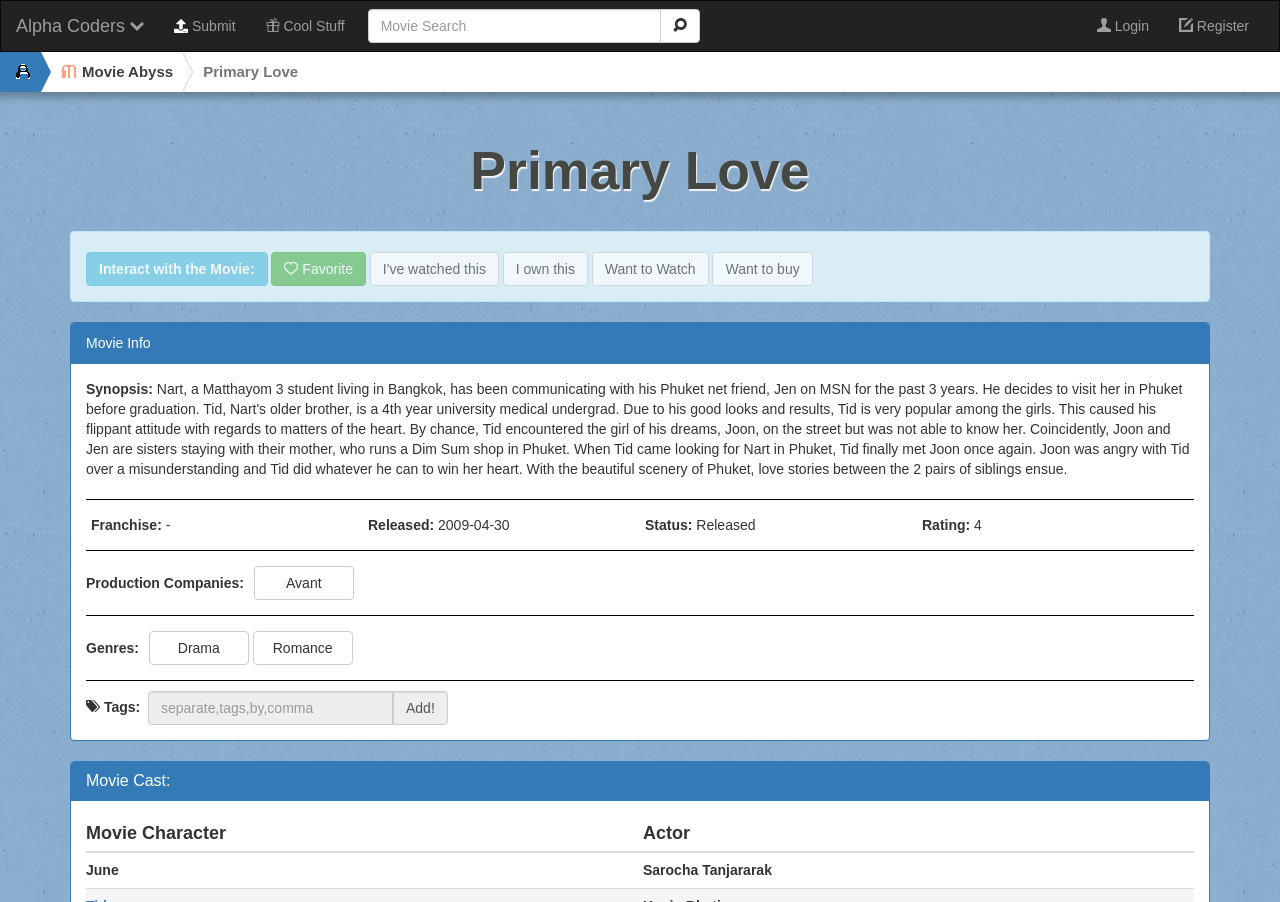How many movie cast members are listed?
Using the image as a reference, answer the question in detail.

The movie cast section is located at the bottom of the webpage, and it lists one movie character 'June' played by actor 'Sarocha Tanjararak'.